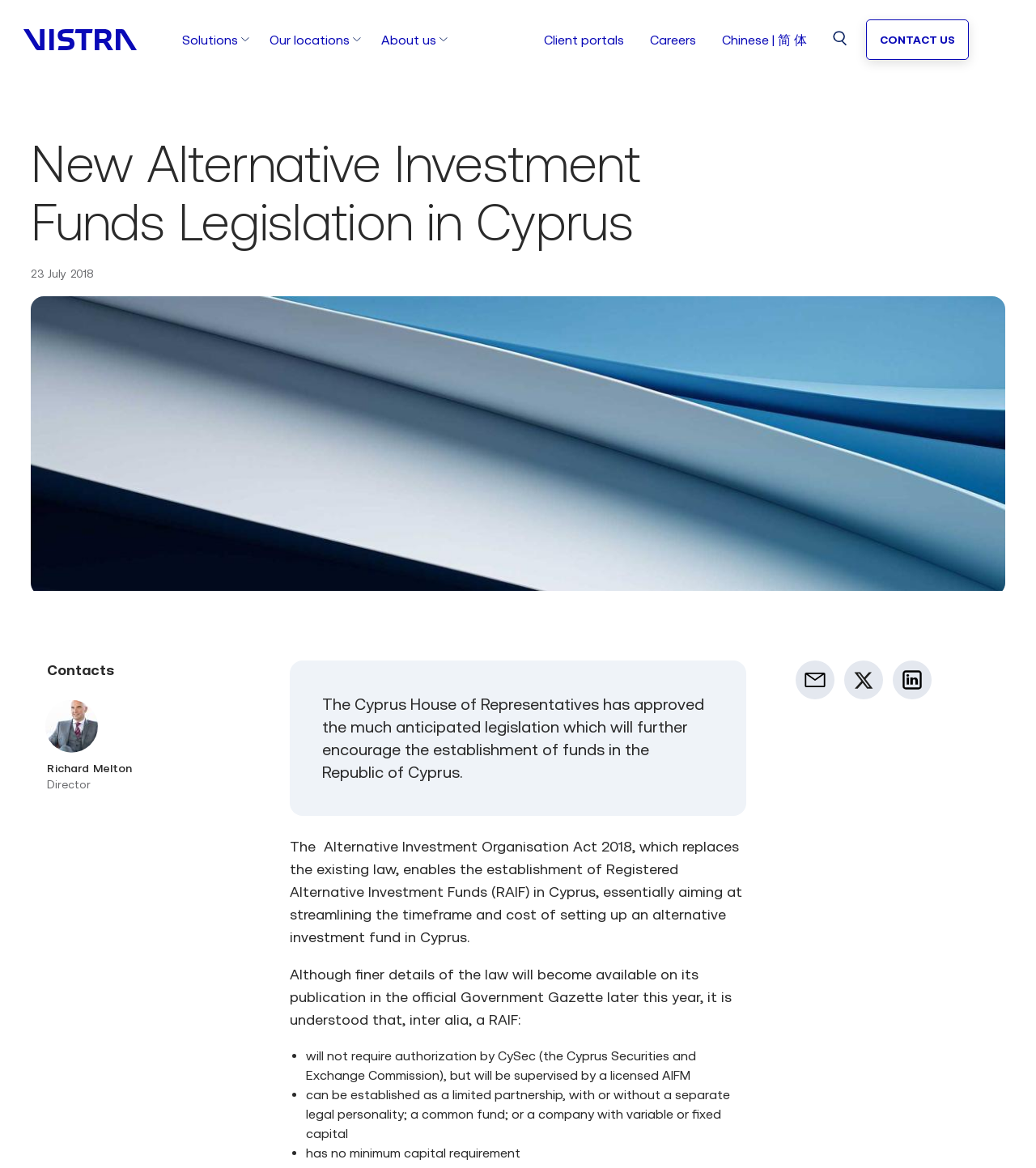Predict the bounding box coordinates of the area that should be clicked to accomplish the following instruction: "Contact us". The bounding box coordinates should consist of four float numbers between 0 and 1, i.e., [left, top, right, bottom].

[0.836, 0.017, 0.935, 0.051]